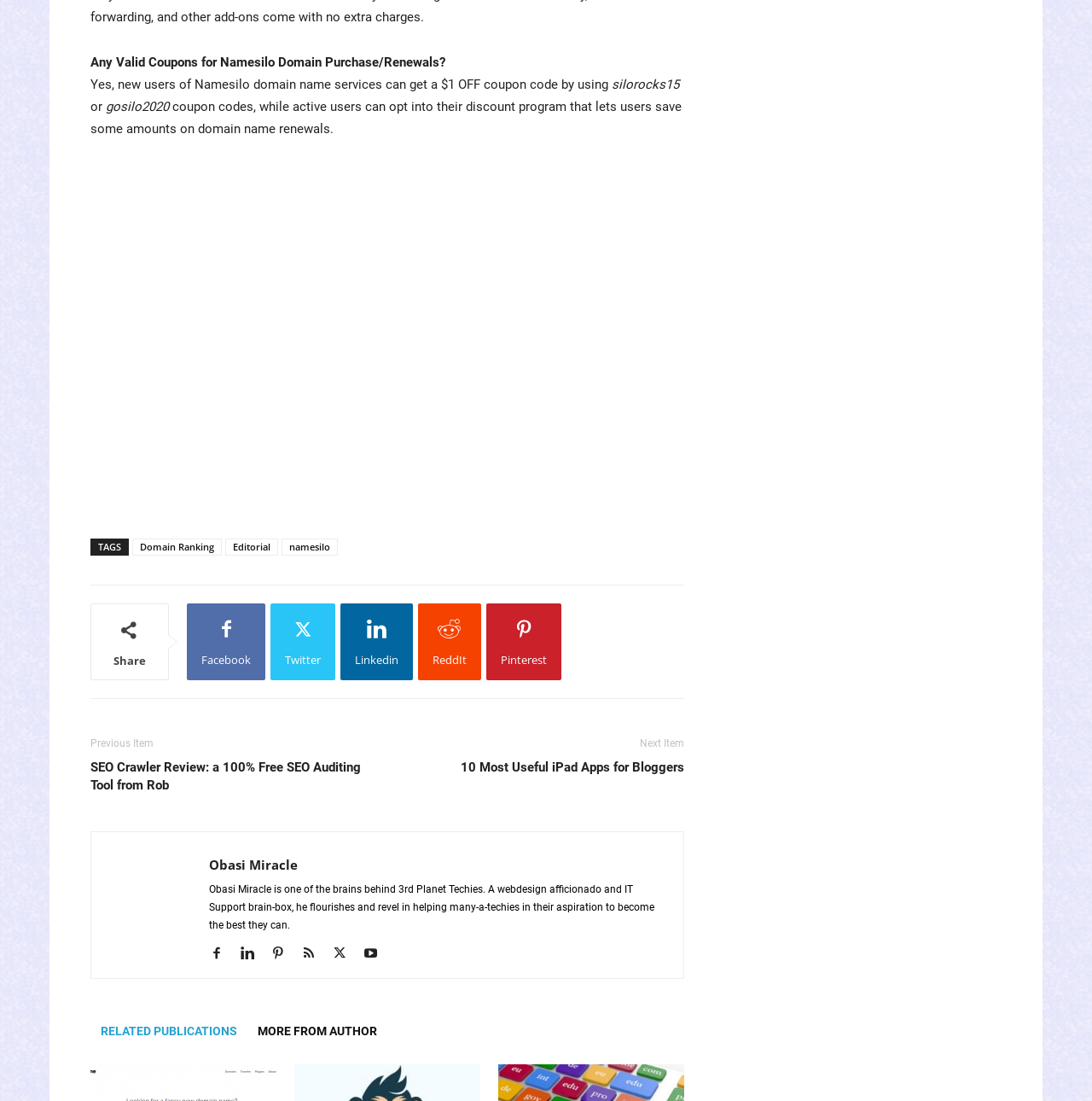Determine the bounding box coordinates of the clickable region to follow the instruction: "Read the 'SEO Crawler Review' article".

[0.083, 0.689, 0.336, 0.722]